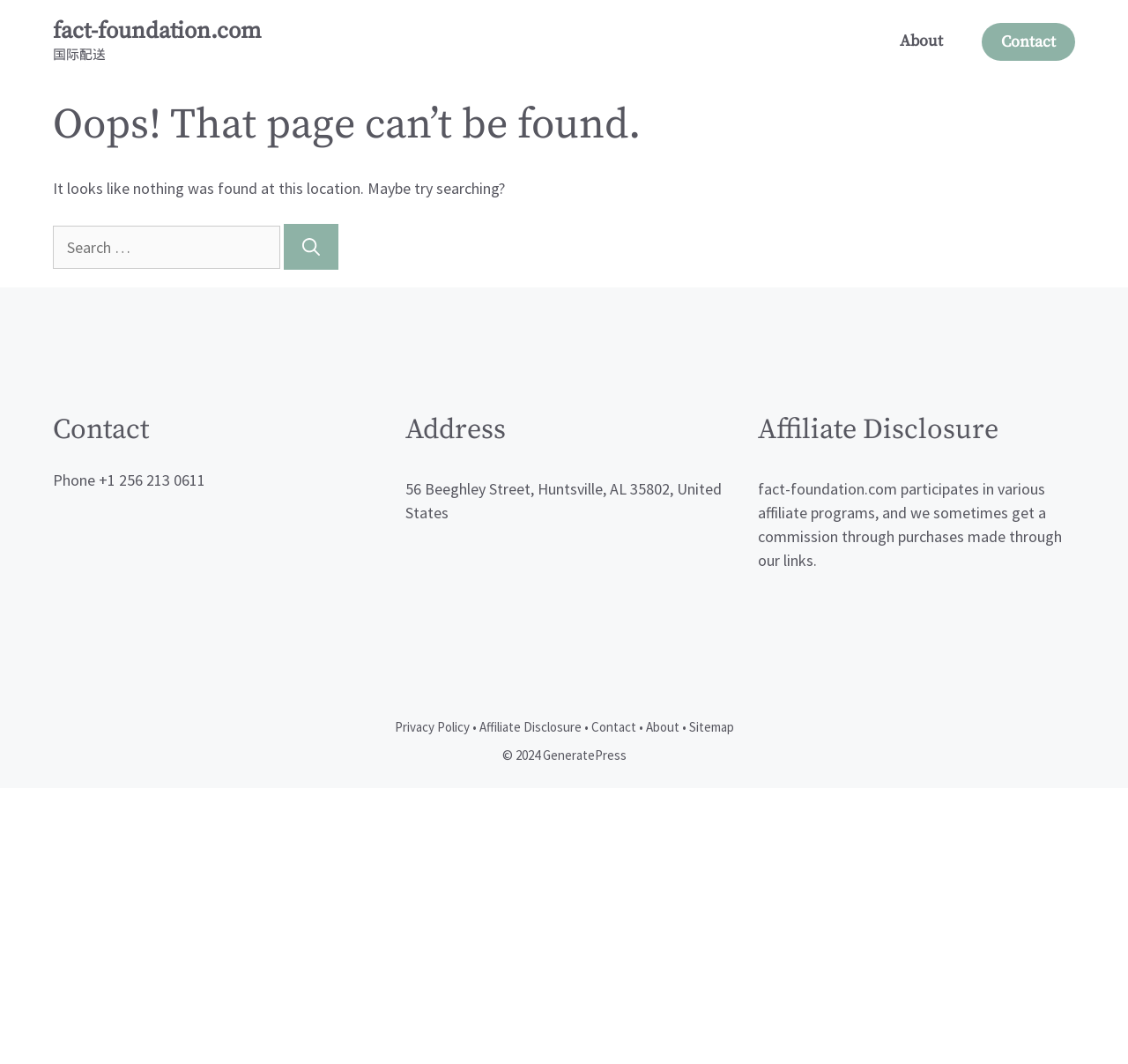What is the phone number of the contact?
Look at the screenshot and respond with a single word or phrase.

+1 256 213 0611